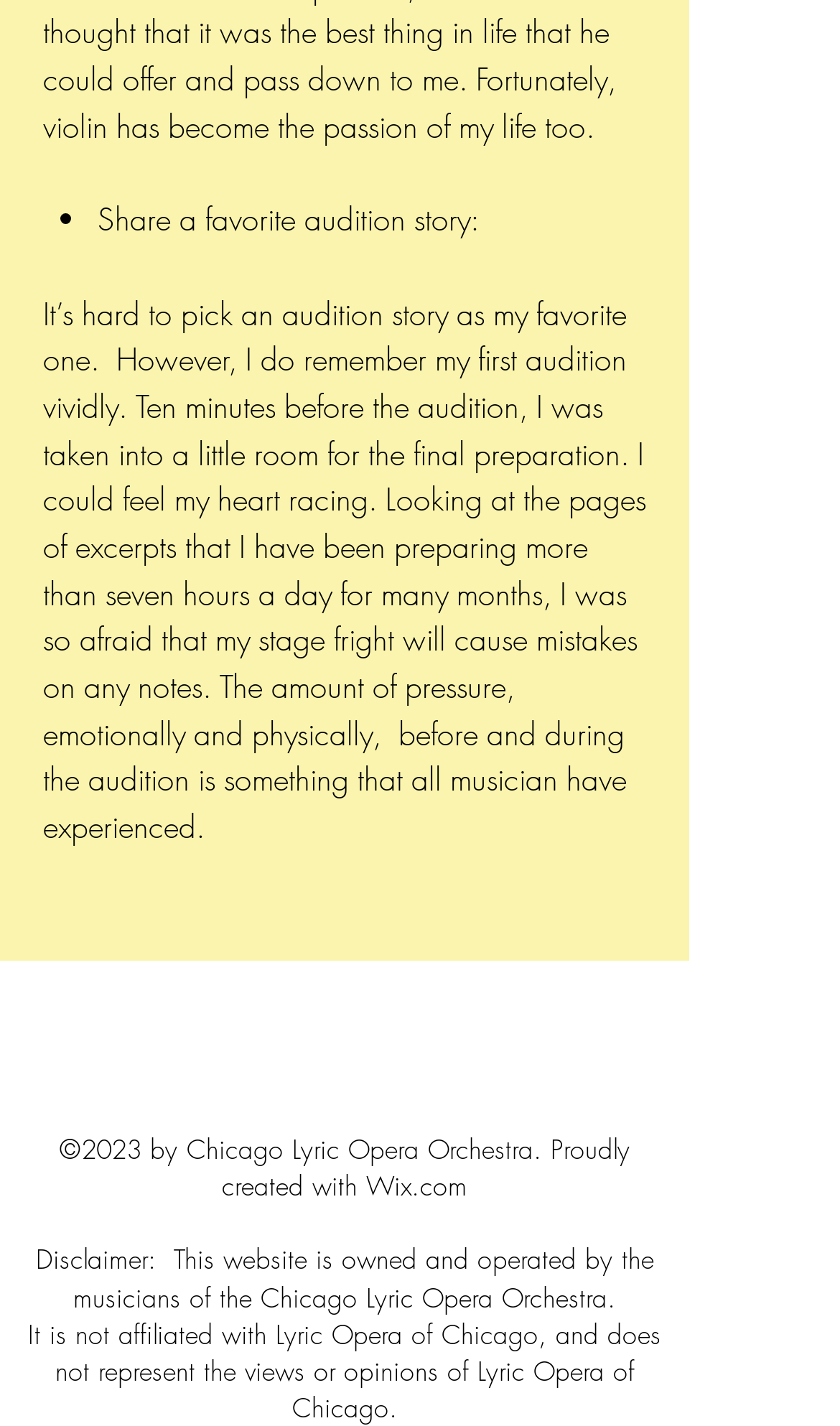Answer the question in one word or a short phrase:
What is the copyright year?

2023